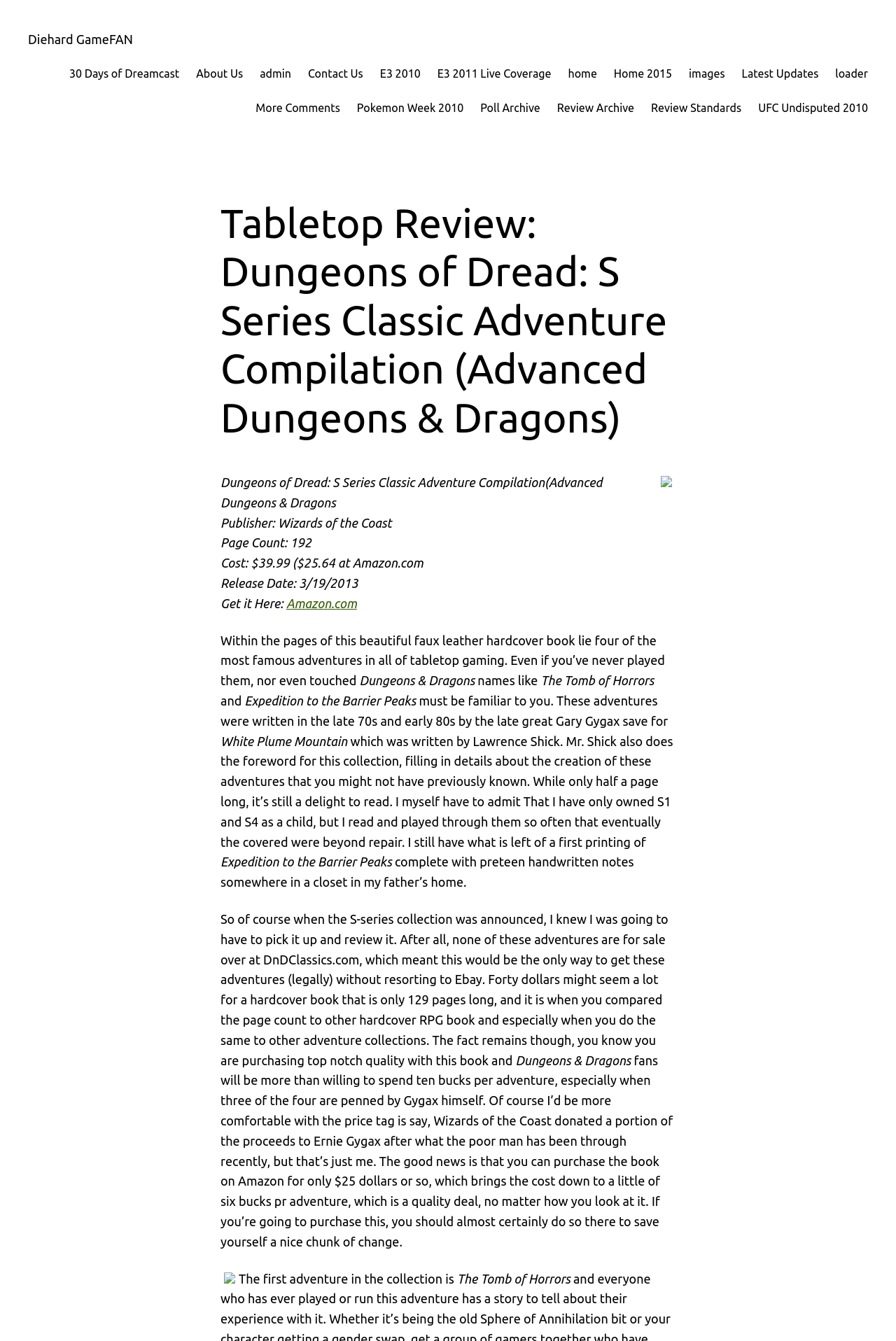Using the format (top-left x, top-left y, bottom-right x, bottom-right y), and given the element description, identify the bounding box coordinates within the screenshot: E3 2011 Live Coverage

[0.488, 0.048, 0.615, 0.062]